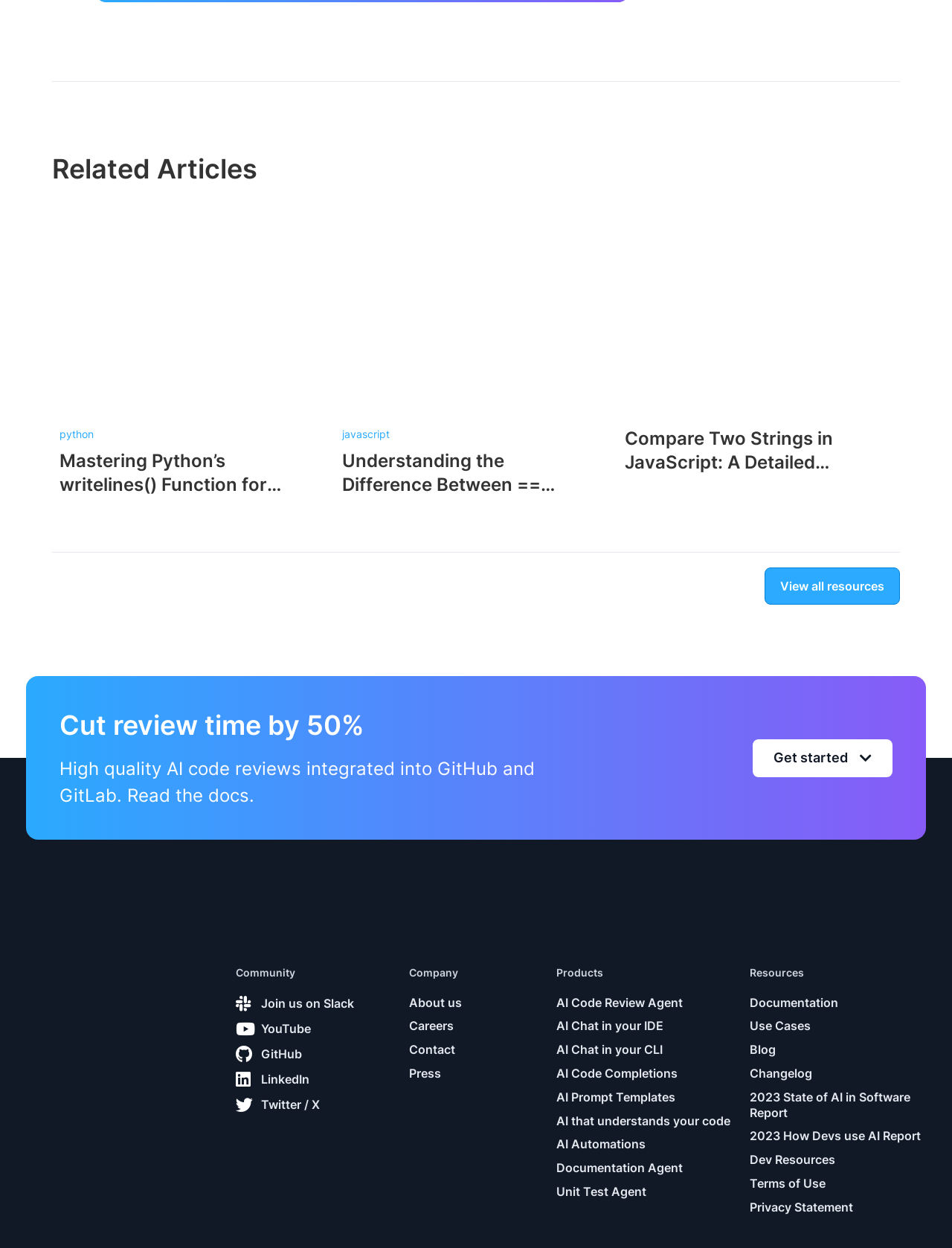Please provide a brief answer to the following inquiry using a single word or phrase:
What is the purpose of the 'Get started' button?

To start using the AI code review service